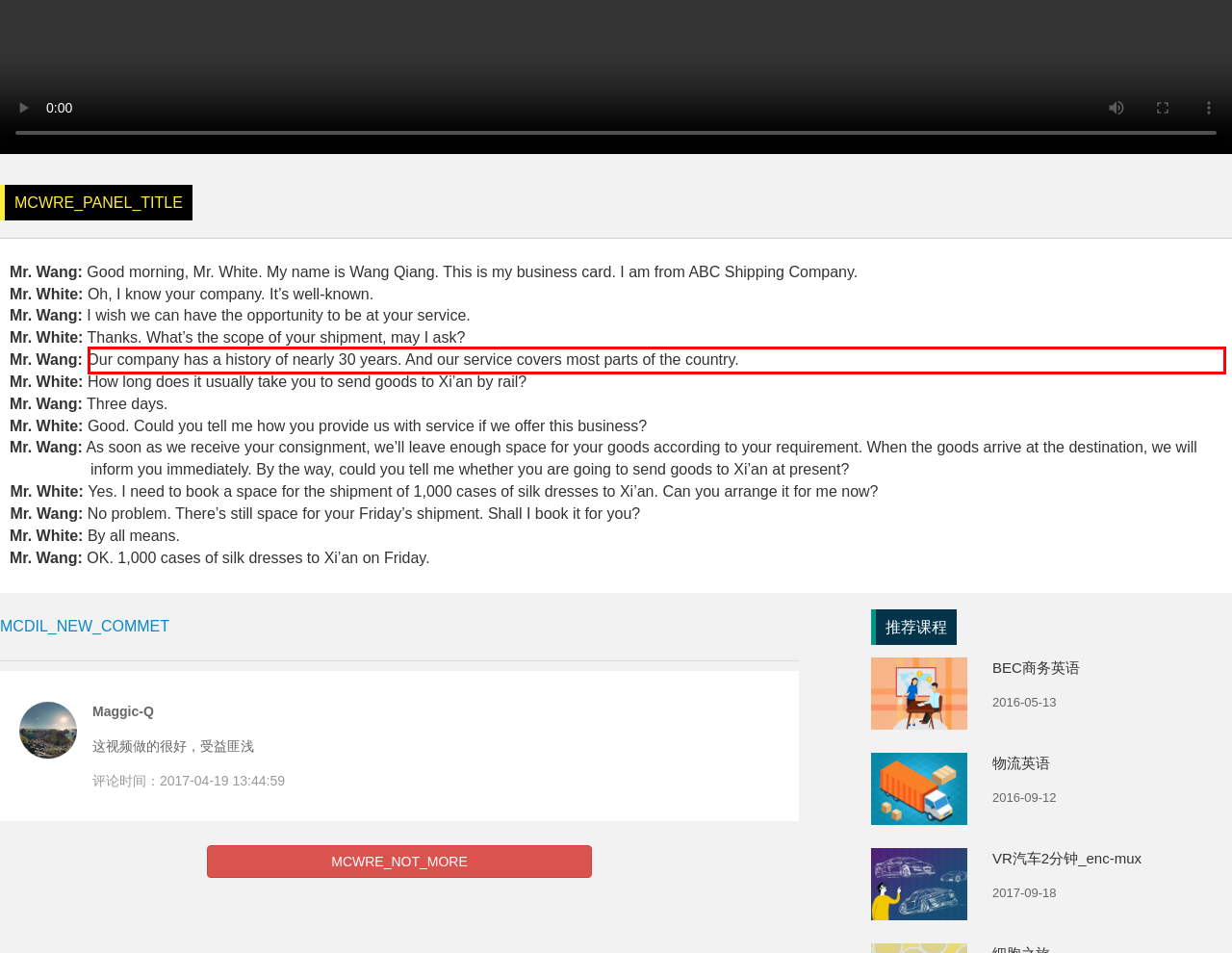Observe the screenshot of the webpage that includes a red rectangle bounding box. Conduct OCR on the content inside this red bounding box and generate the text.

Mr. Wang: Our company has a history of nearly 30 years. And our service covers most parts of the country.